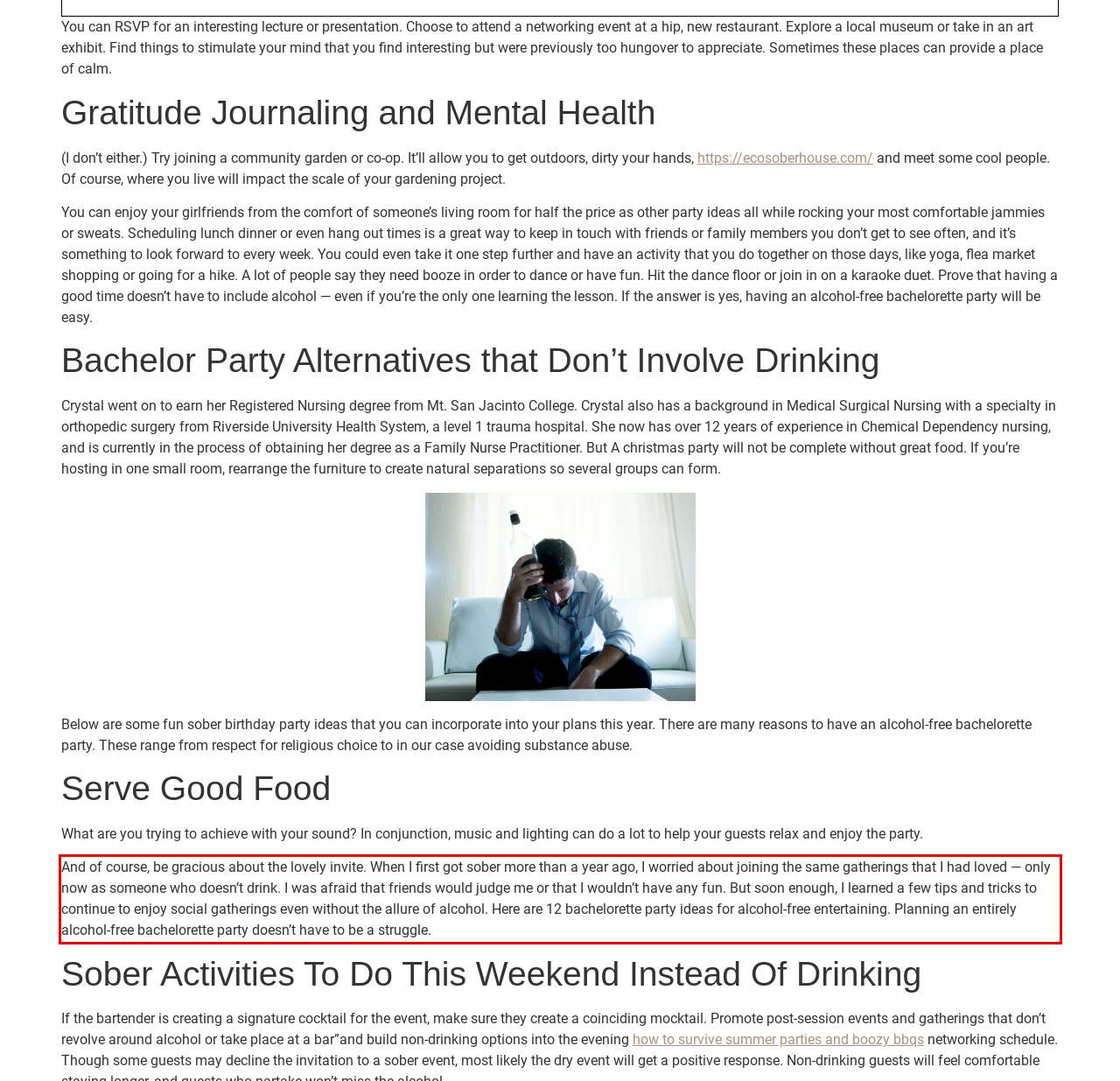Examine the screenshot of the webpage, locate the red bounding box, and perform OCR to extract the text contained within it.

And of course, be gracious about the lovely invite. When I first got sober more than a year ago, I worried about joining the same gatherings that I had loved — only now as someone who doesn’t drink. I was afraid that friends would judge me or that I wouldn’t have any fun. But soon enough, I learned a few tips and tricks to continue to enjoy social gatherings even without the allure of alcohol. Here are 12 bachelorette party ideas for alcohol-free entertaining. Planning an entirely alcohol-free bachelorette party doesn’t have to be a struggle.